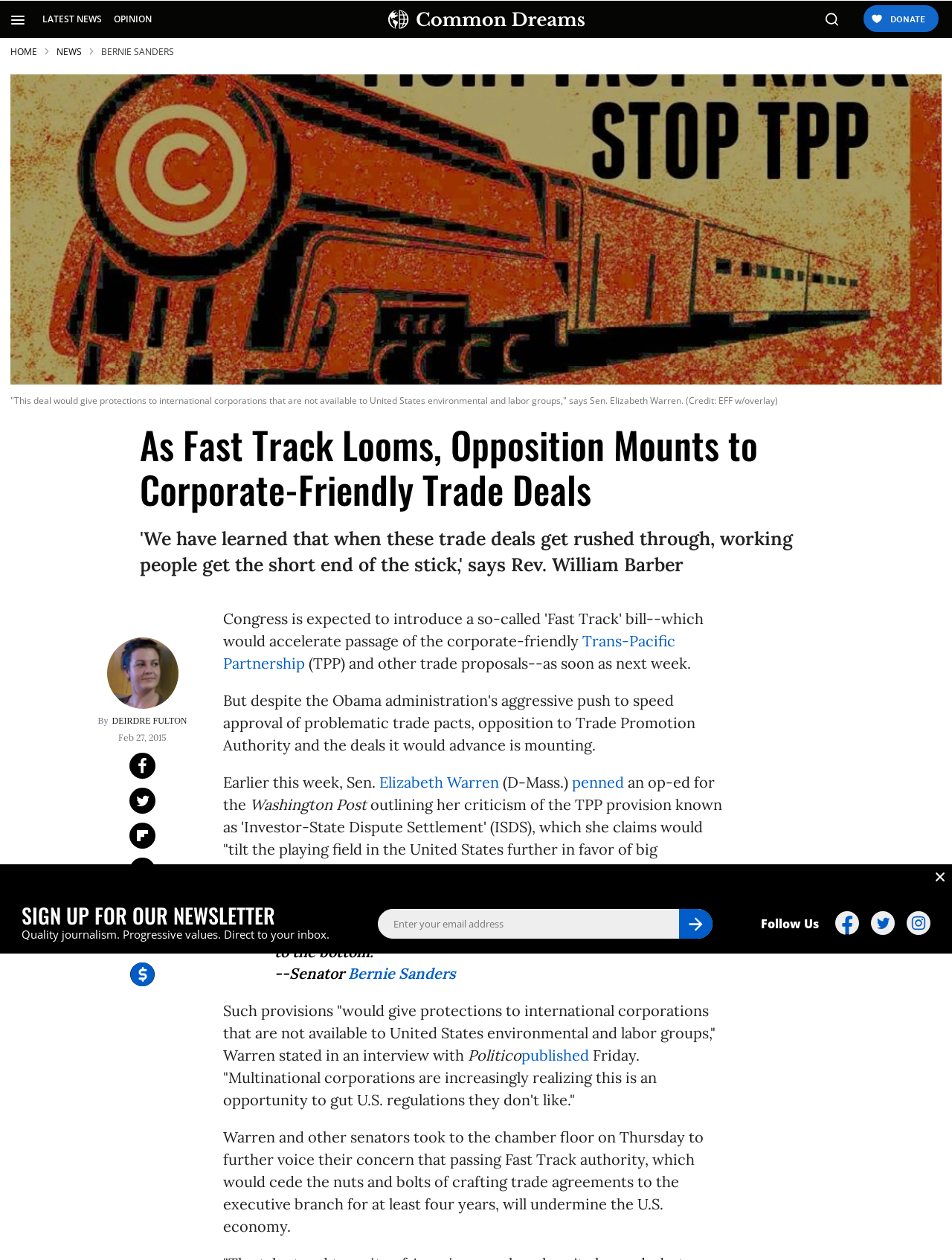Given the description "title="Copy this link to clipboard"", provide the bounding box coordinates of the corresponding UI element.

[0.136, 0.707, 0.163, 0.728]